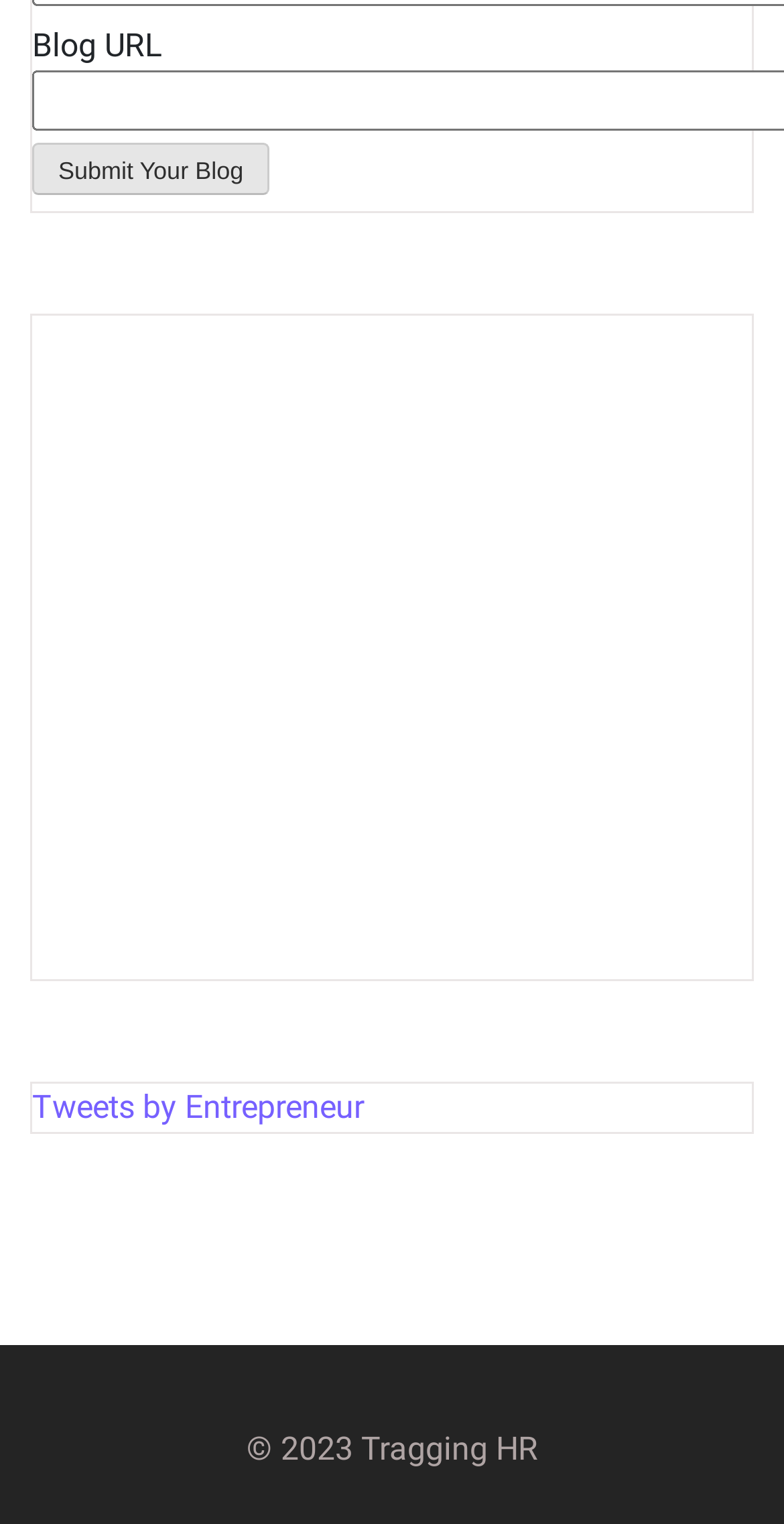Locate the bounding box of the UI element described in the following text: "Tweets by Entrepreneur".

[0.041, 0.714, 0.464, 0.739]